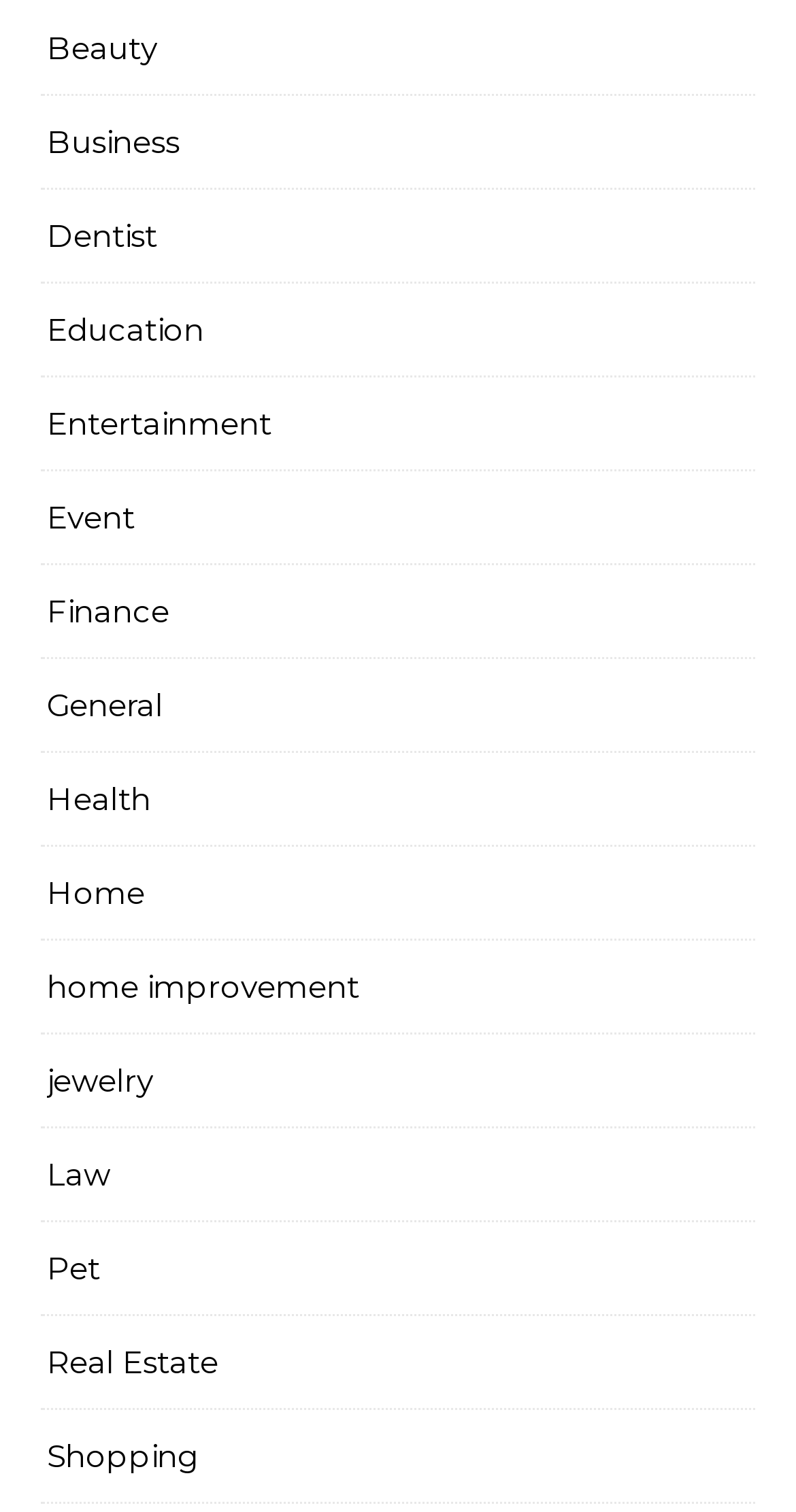What is the category located at the bottom left?
Please interpret the details in the image and answer the question thoroughly.

By analyzing the bounding box coordinates of each link element, I found that the element with the OCR text 'Shopping' has the largest y2 coordinate, which indicates that it is located at the bottom left of the webpage.